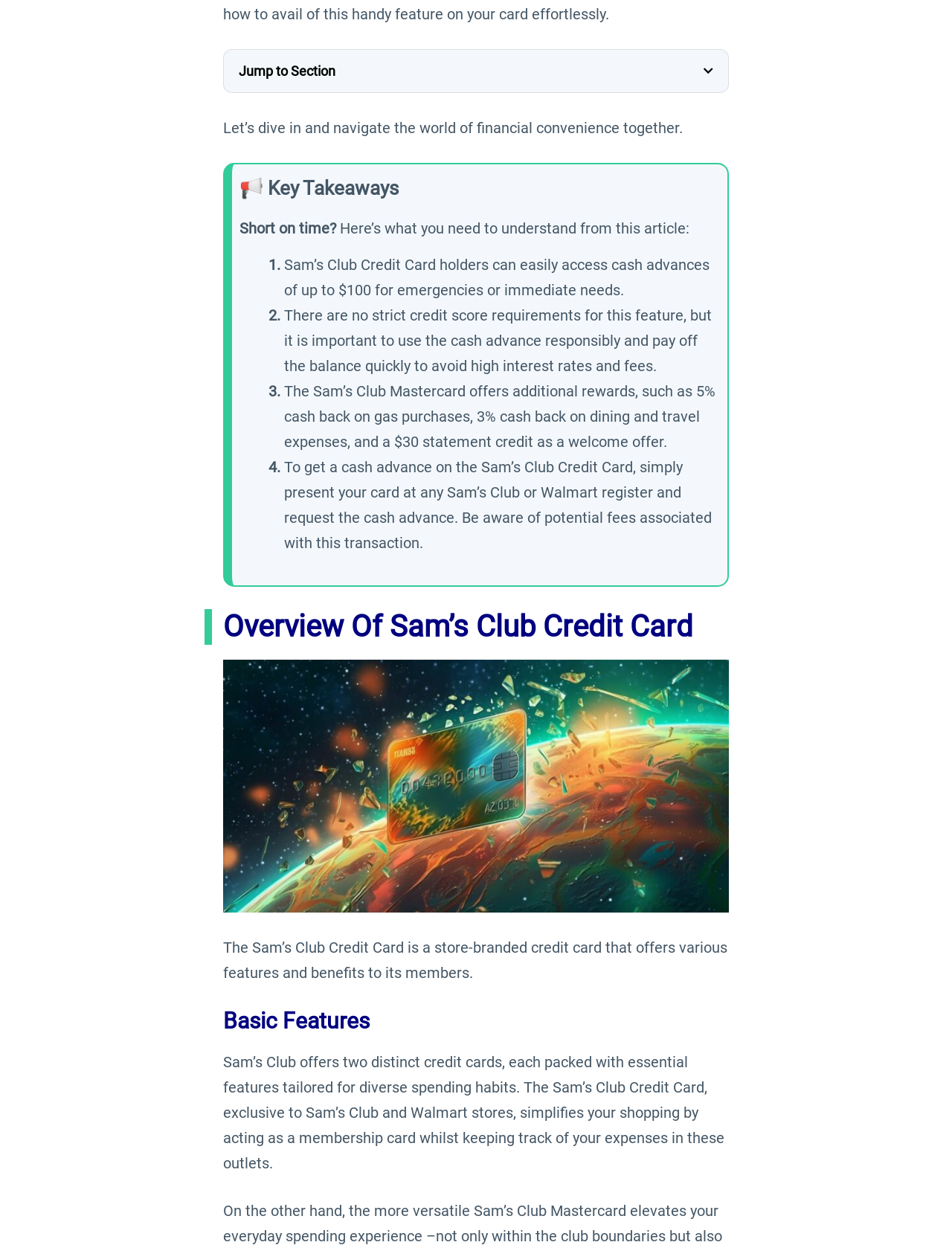Find the bounding box of the UI element described as: "Our Takeaway". The bounding box coordinates should be given as four float values between 0 and 1, i.e., [left, top, right, bottom].

[0.298, 0.353, 0.396, 0.368]